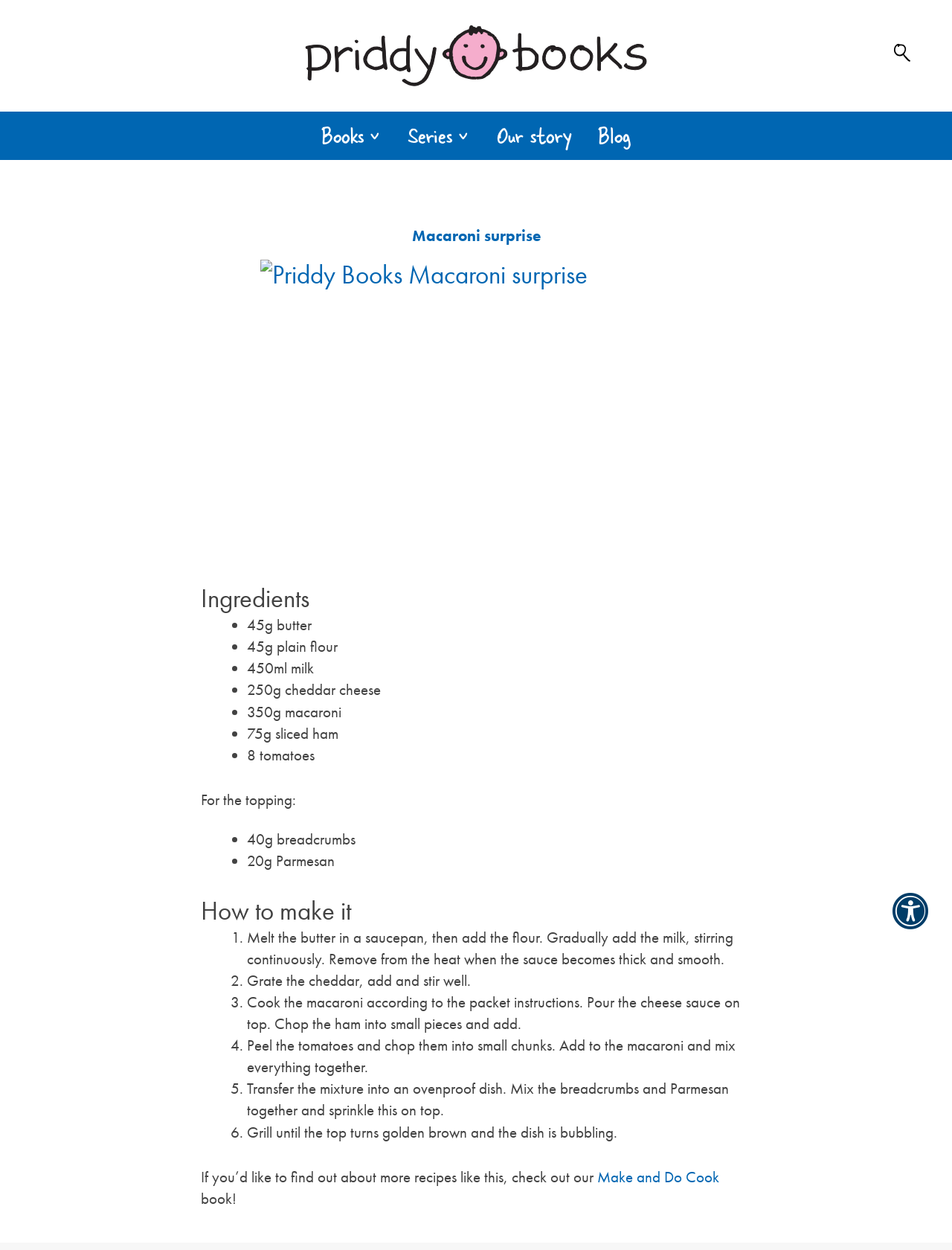Determine the bounding box coordinates in the format (top-left x, top-left y, bottom-right x, bottom-right y). Ensure all values are floating point numbers between 0 and 1. Identify the bounding box of the UI element described by: parent_node: Ingredients

[0.211, 0.208, 0.789, 0.492]